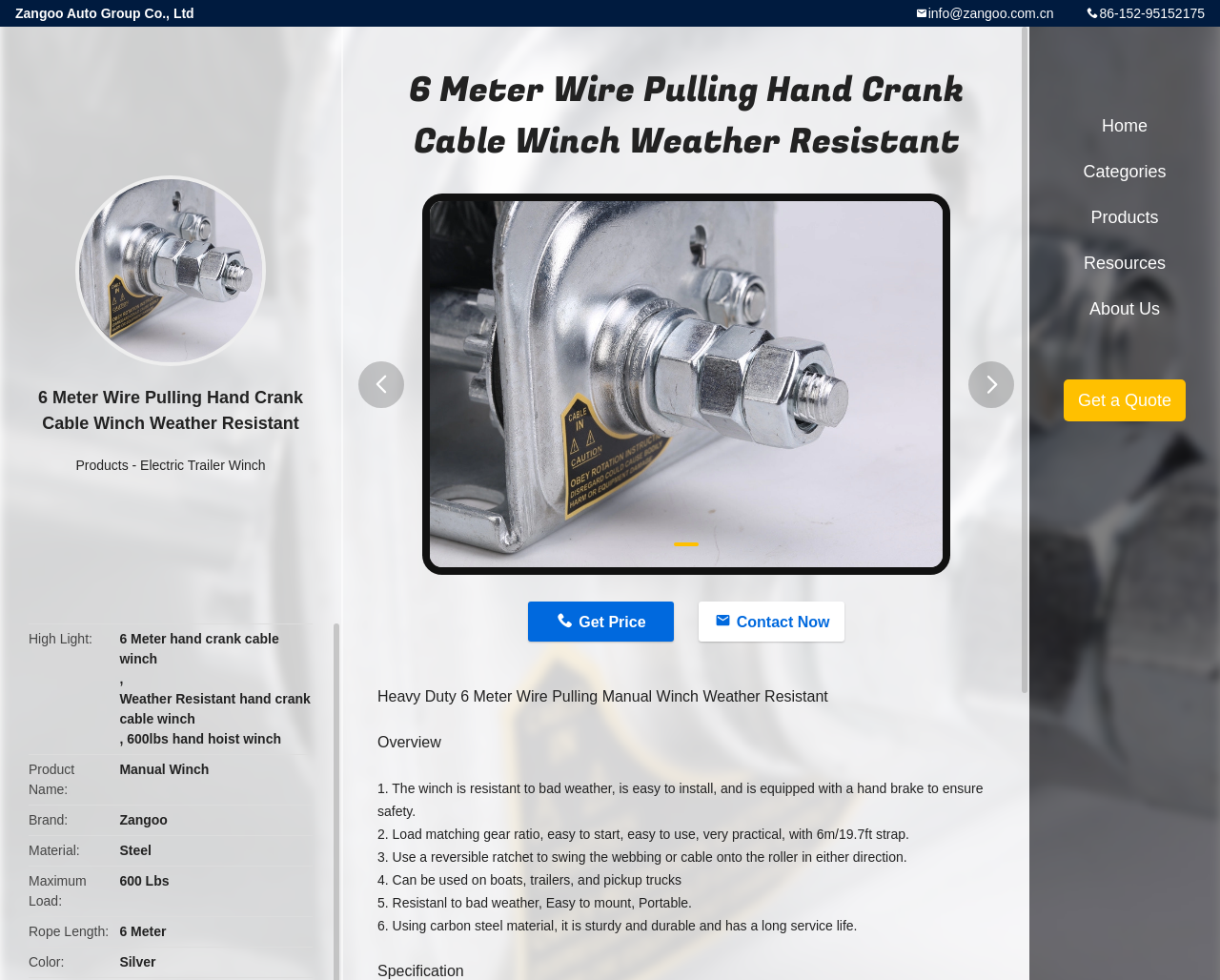Identify the bounding box coordinates of the clickable section necessary to follow the following instruction: "Check product overview". The coordinates should be presented as four float numbers from 0 to 1, i.e., [left, top, right, bottom].

[0.309, 0.749, 0.361, 0.765]